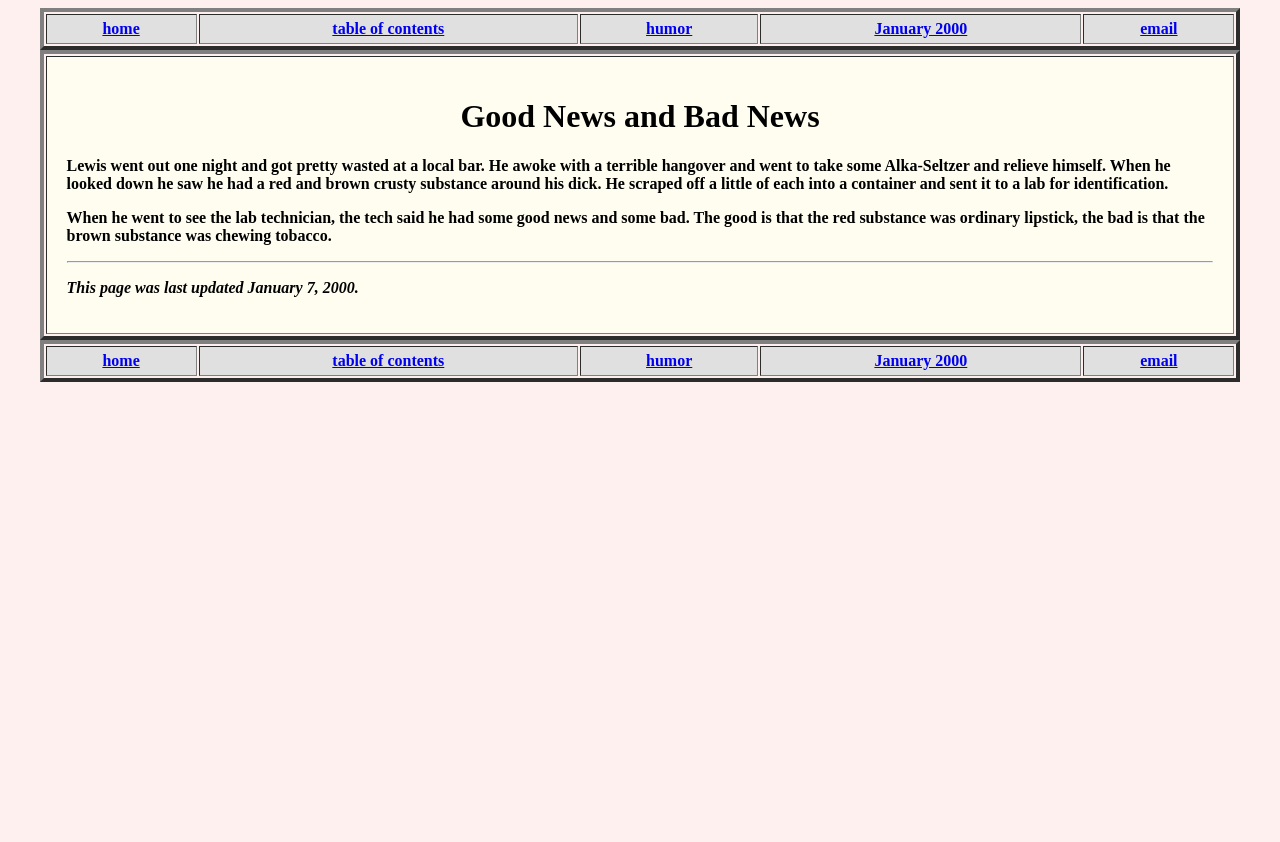Offer an extensive depiction of the webpage and its key elements.

The webpage has a navigation menu at the top, consisting of five links: "home", "table of contents", "humor", "January 2000", and "email". These links are evenly spaced and take up the entire width of the page.

Below the navigation menu, there is a main content area that takes up most of the page. The content is a humorous story titled "Good News and Bad News" about a person named Lewis who gets drunk and wakes up with a mysterious substance on his body. The story is divided into paragraphs and has a clear structure.

The story is preceded by a heading with the title "Good News and Bad News", and there is a horizontal separator line below the heading. The text is written in a clear and concise manner, making it easy to read and understand.

At the bottom of the page, there is a duplicate navigation menu with the same five links as at the top. This menu is positioned at the bottom left of the page and takes up the entire width.